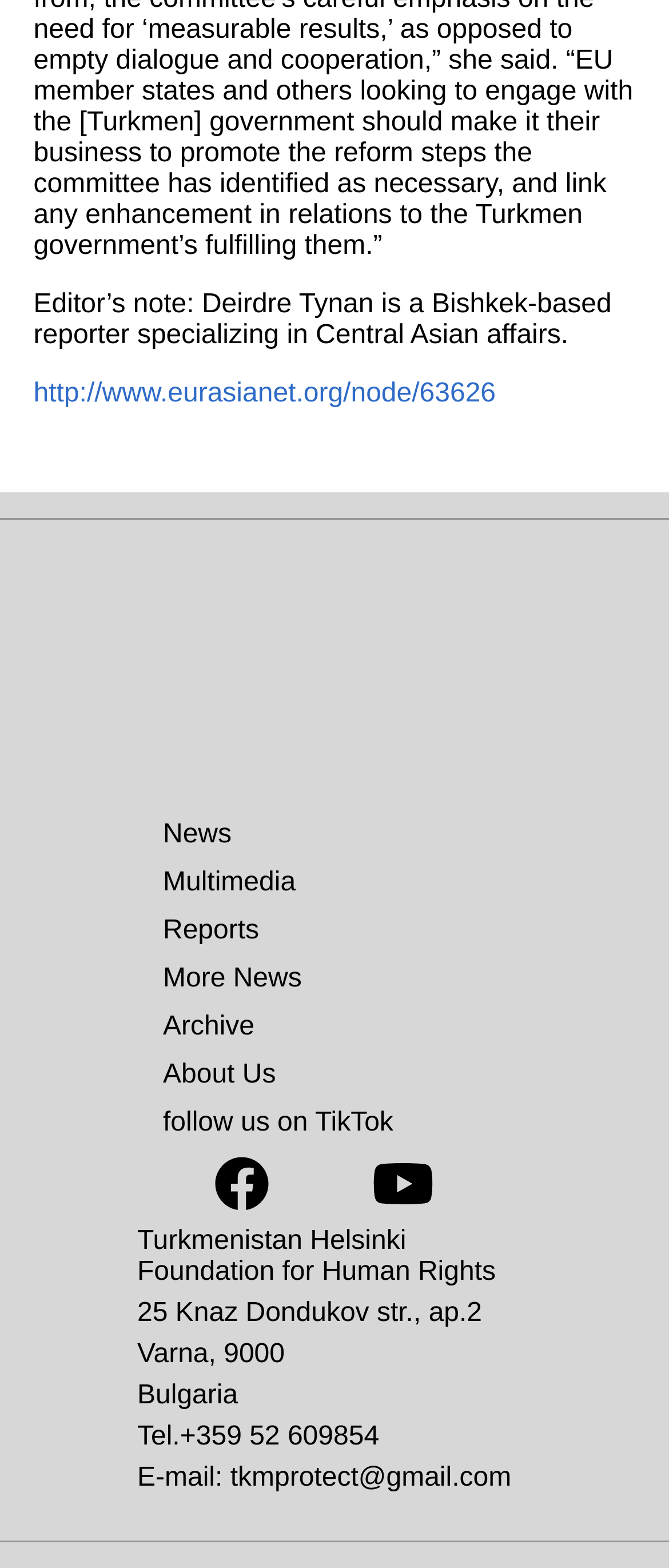Identify and provide the bounding box for the element described by: "Multimedia".

[0.244, 0.553, 0.442, 0.572]